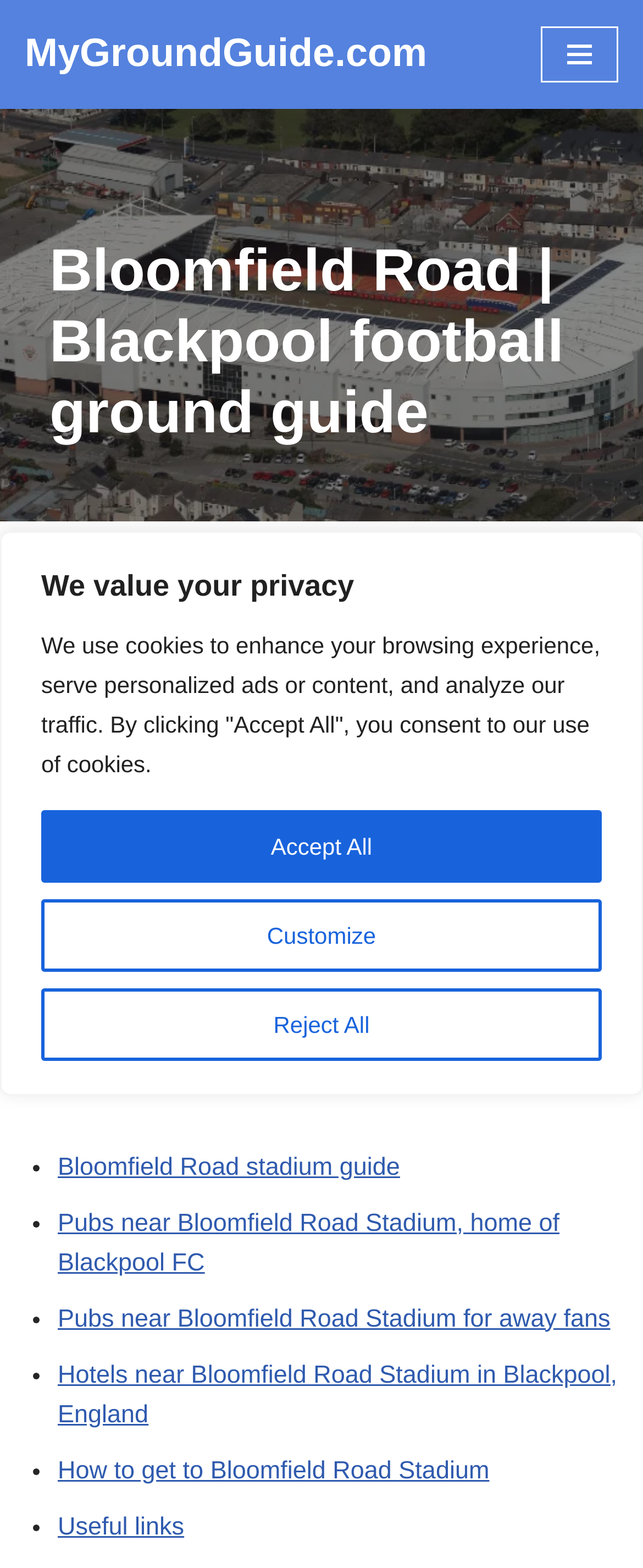Identify and generate the primary title of the webpage.

Bloomfield Road | Blackpool football ground guide